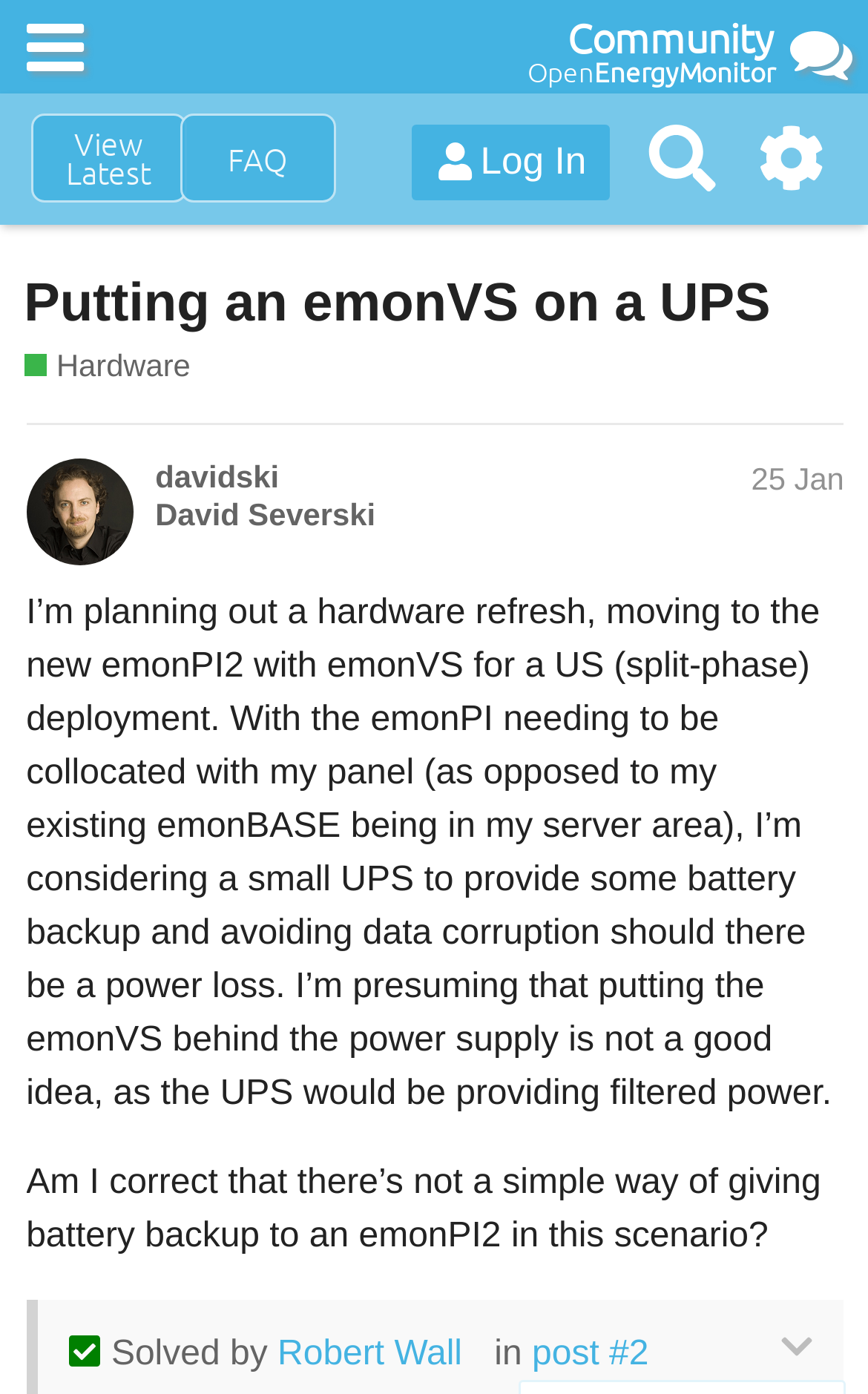Pinpoint the bounding box coordinates of the clickable element needed to complete the instruction: "View post by Robert Wall". The coordinates should be provided as four float numbers between 0 and 1: [left, top, right, bottom].

[0.32, 0.958, 0.532, 0.985]